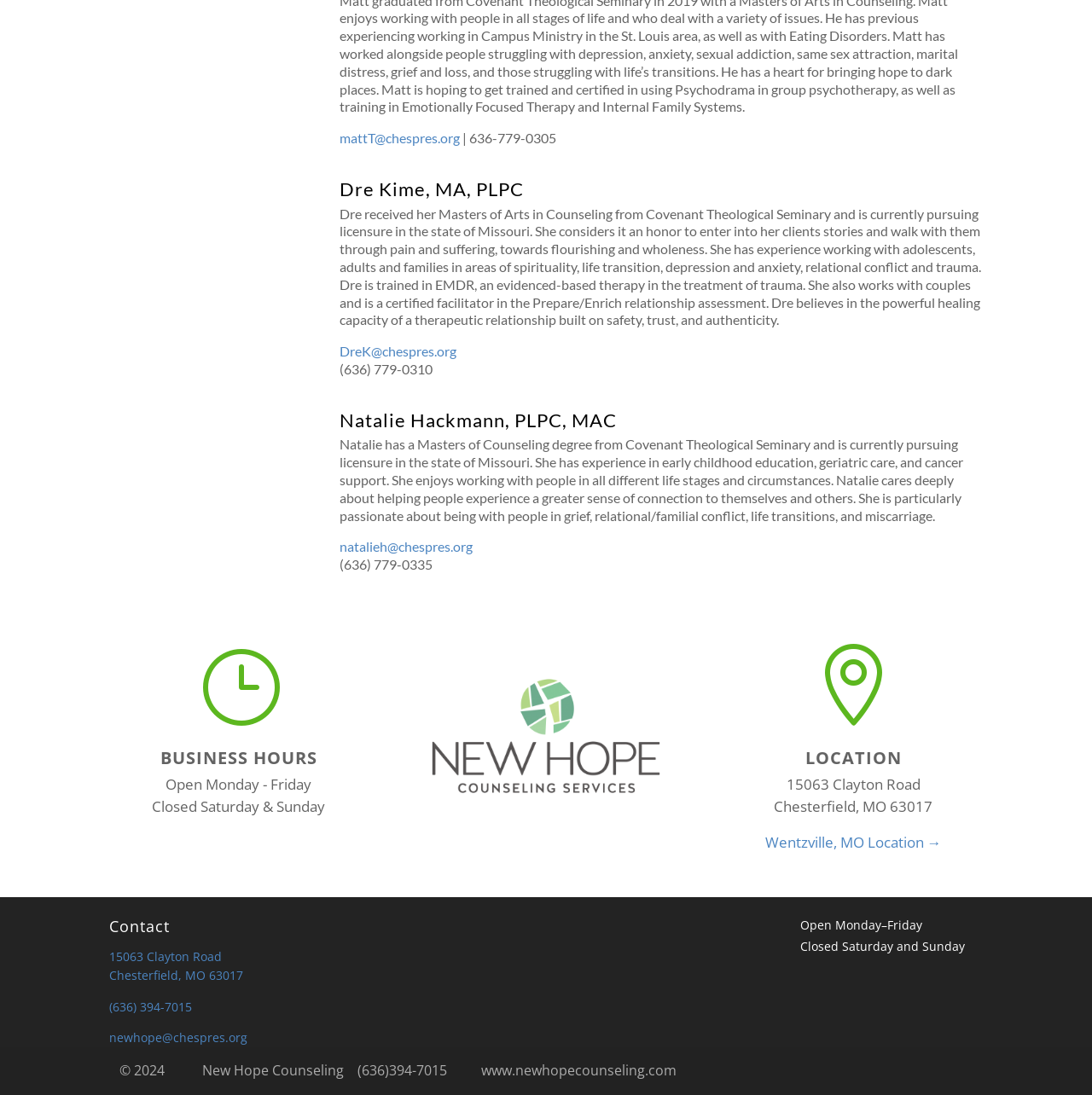How many therapists are listed on this page?
Give a thorough and detailed response to the question.

I counted the number of therapist profiles on the page, which include Dre Kime and Natalie Hackmann.